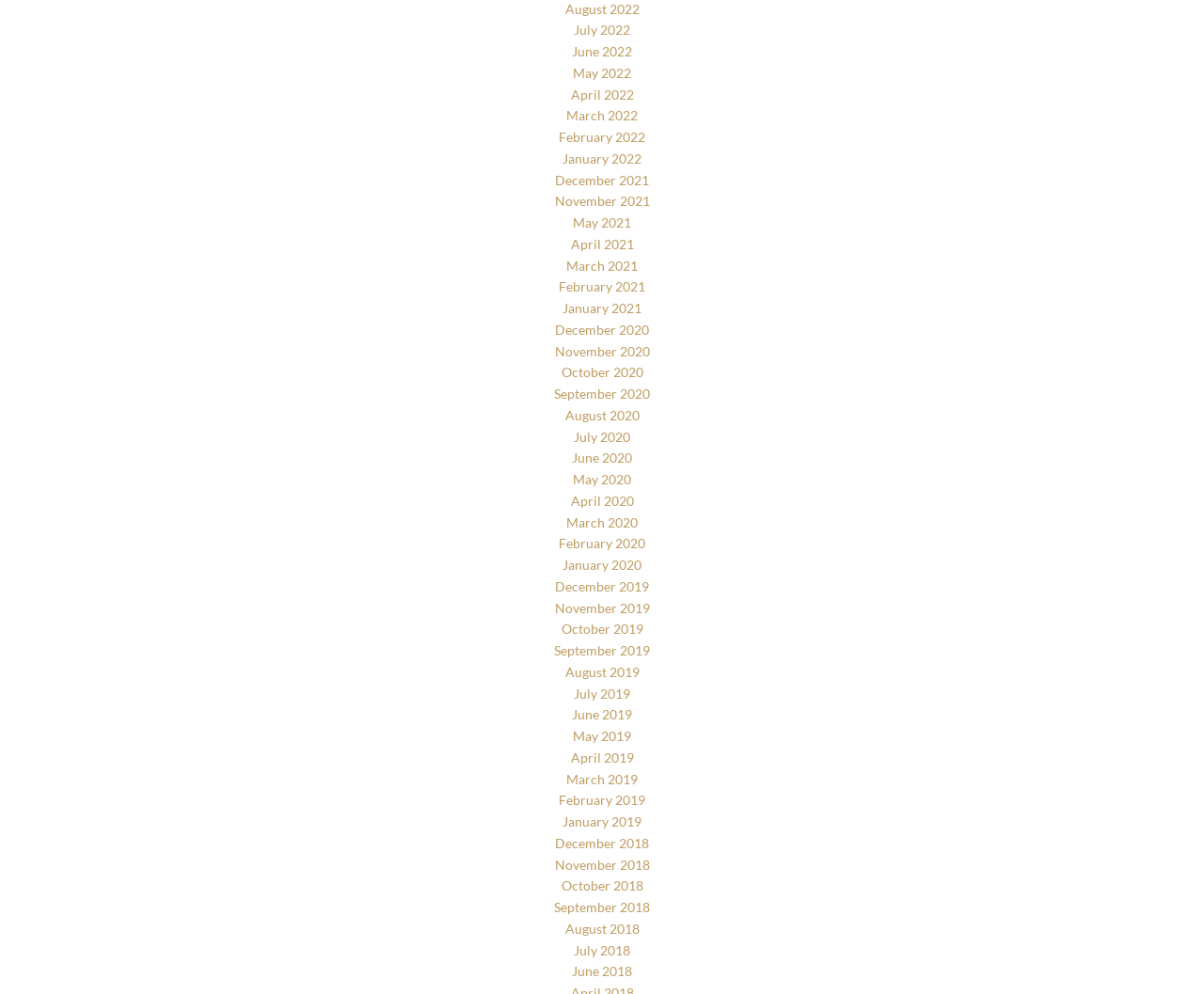What is the earliest month listed on the webpage?
Please give a detailed and elaborate answer to the question.

I looked at the list of links on the webpage and found that the earliest month listed is August 2018, which is the first link on the list.